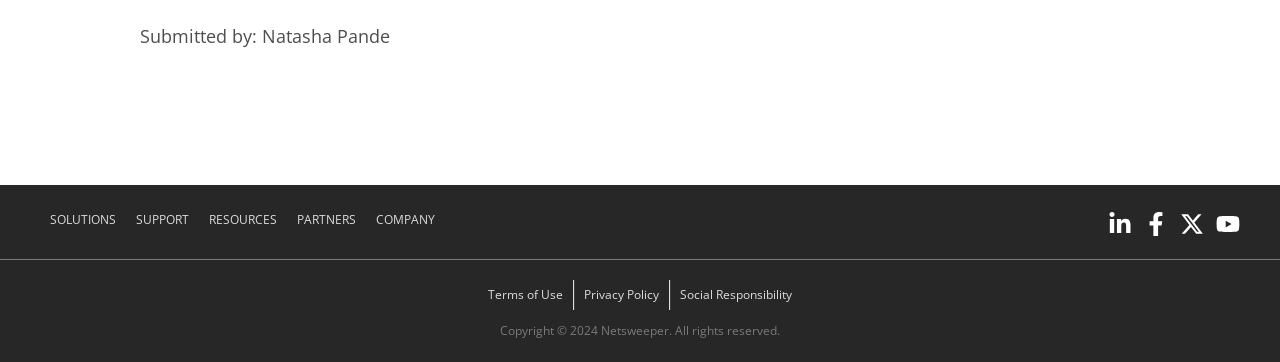Carefully examine the image and provide an in-depth answer to the question: What is the name of the person who submitted the content?

I found the name 'Natasha Pande' at the top of the page, which is mentioned as the person who submitted the content.